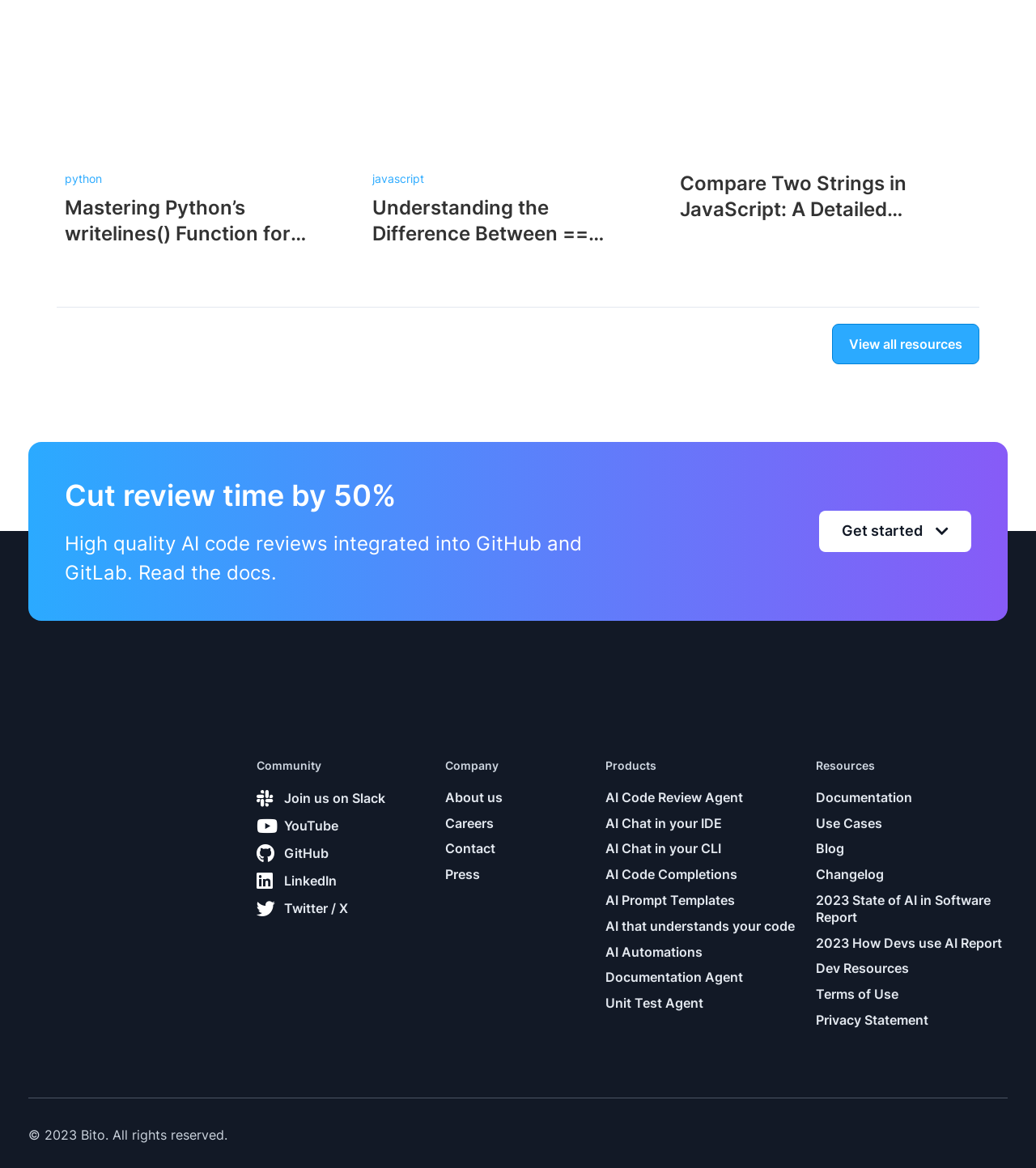Determine the coordinates of the bounding box that should be clicked to complete the instruction: "View all resources". The coordinates should be represented by four float numbers between 0 and 1: [left, top, right, bottom].

[0.803, 0.277, 0.945, 0.312]